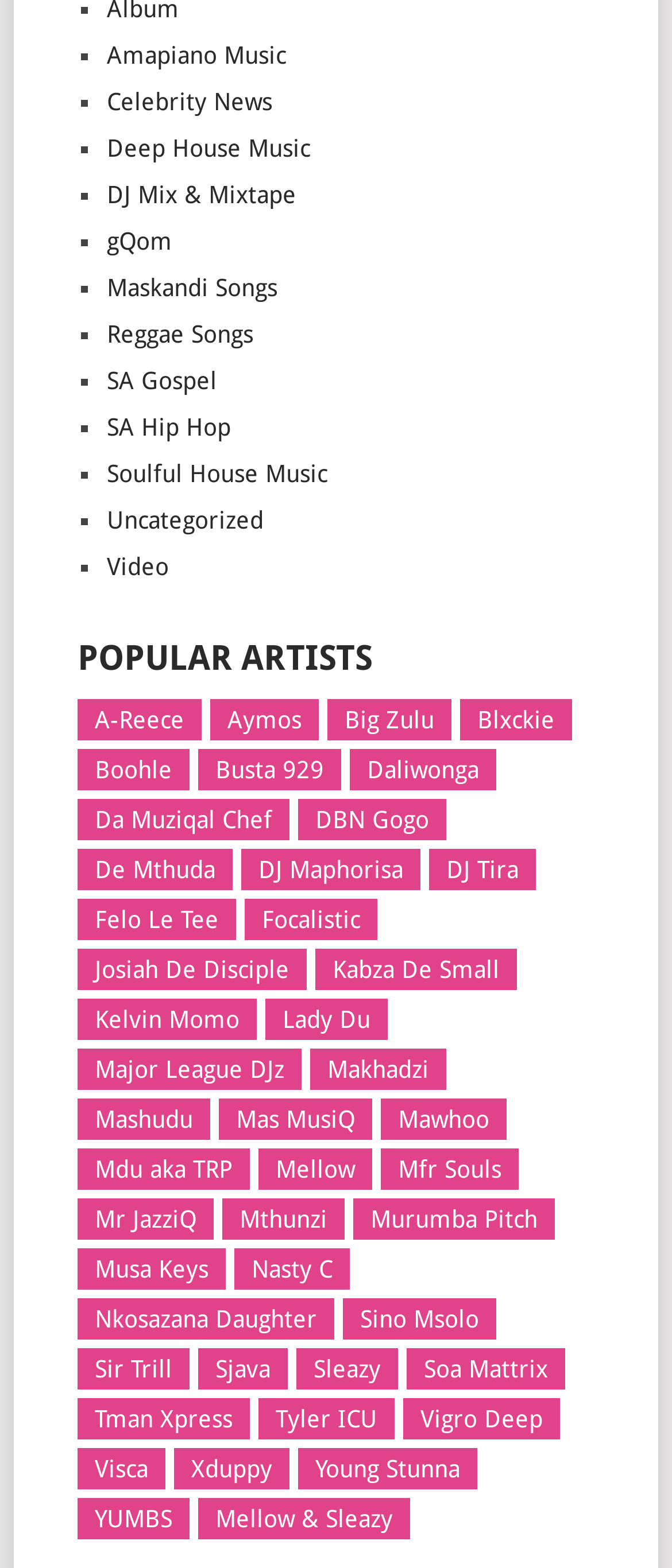Please identify the bounding box coordinates of the clickable area that will fulfill the following instruction: "View DJ Maphorisa's songs". The coordinates should be in the format of four float numbers between 0 and 1, i.e., [left, top, right, bottom].

[0.359, 0.542, 0.626, 0.568]